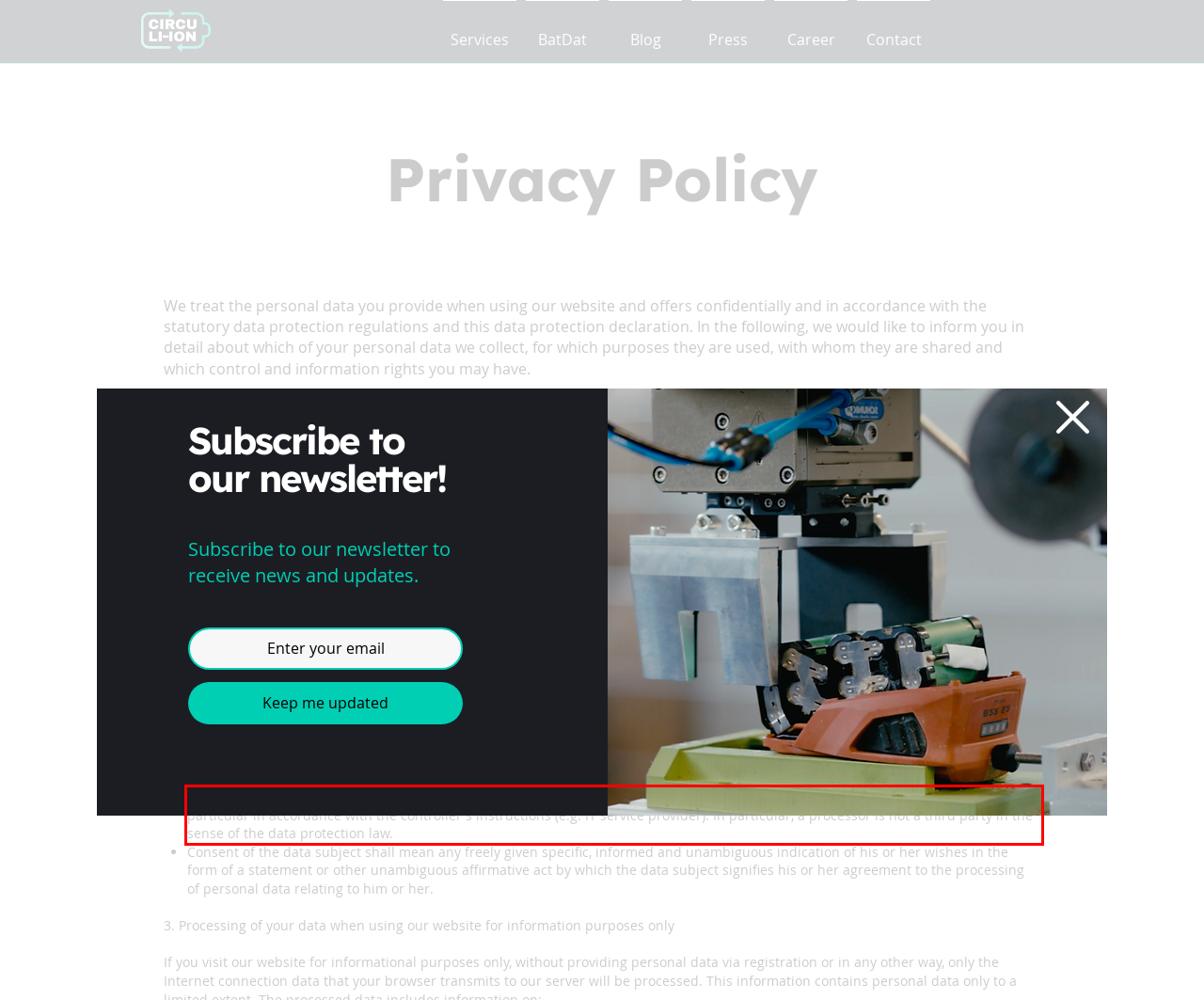Given a screenshot of a webpage, identify the red bounding box and perform OCR to recognize the text within that box.

A processor is a natural or legal person, authority, institution or other body that processes personal data on behalf of the controller, in particular in accordance with the controller's instructions (e.g. IT service provider). In particular, a processor is not a third party in the sense of the data protection law.